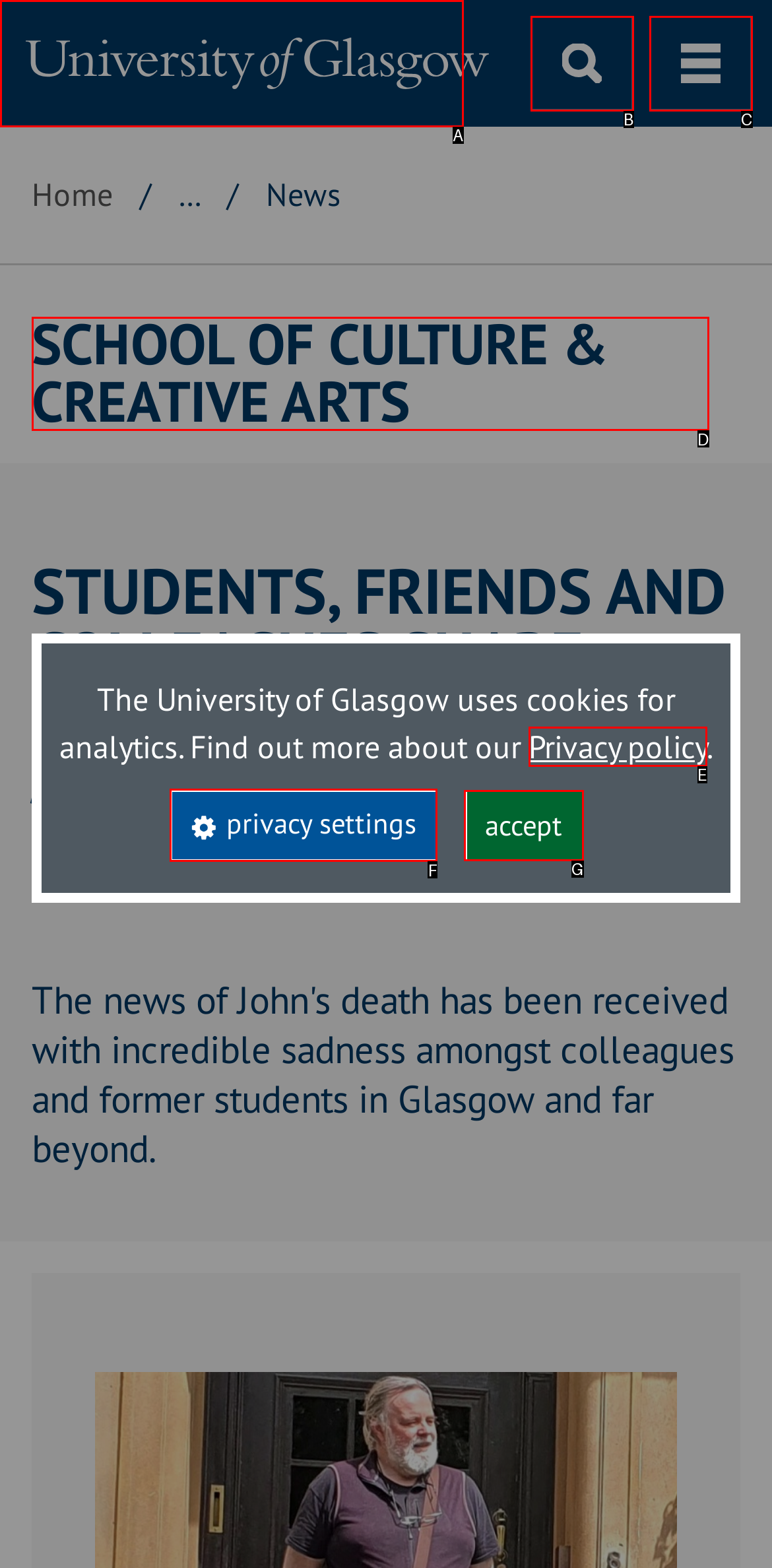Choose the option that matches the following description: aria-label="University of Glasgow homepage"
Answer with the letter of the correct option.

A